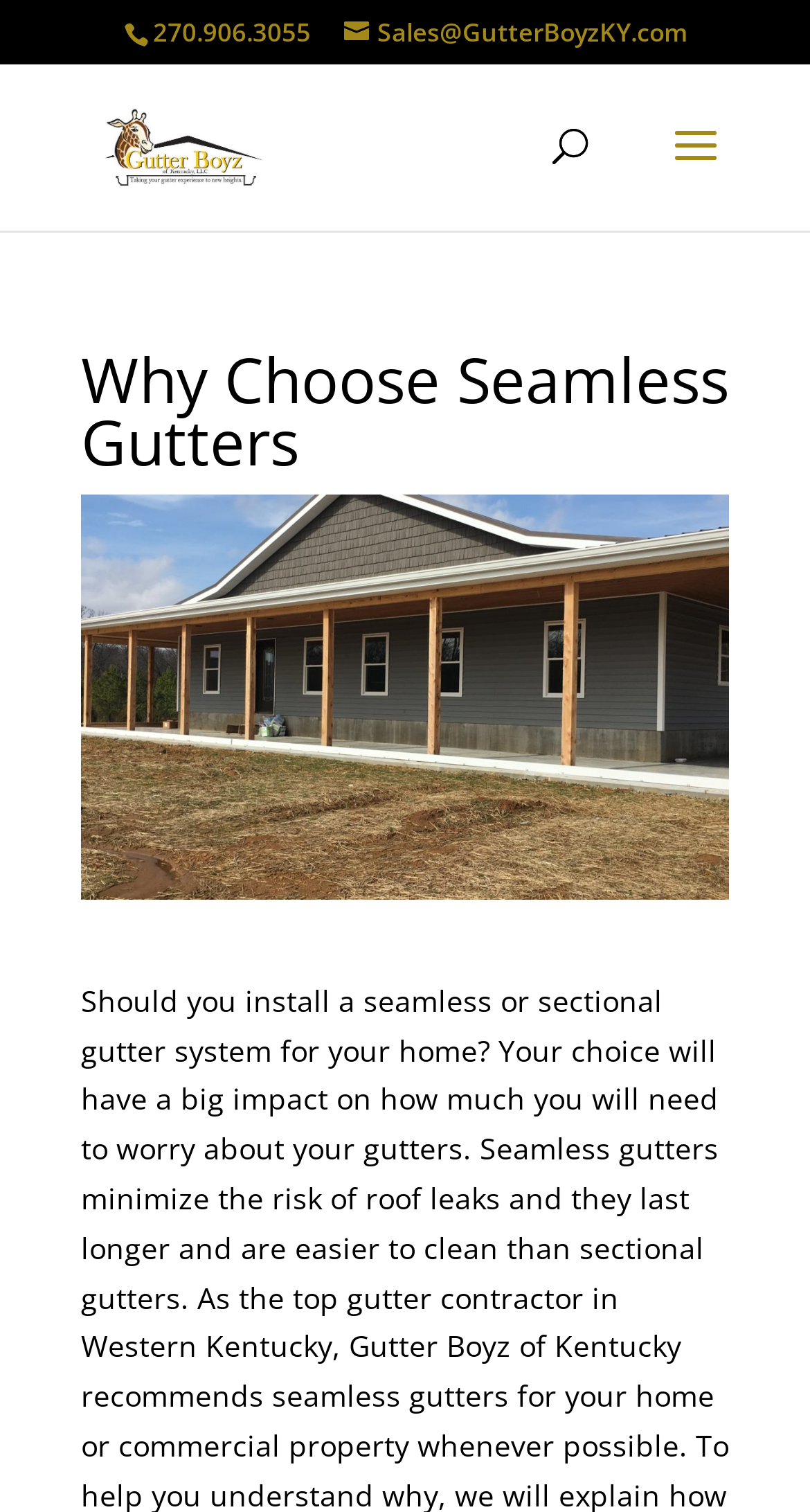With reference to the screenshot, provide a detailed response to the question below:
What is the purpose of the search box?

I found the purpose of the search box by looking at the searchbox element with the description 'Search for:', which suggests that the search box is for searching something on the webpage.